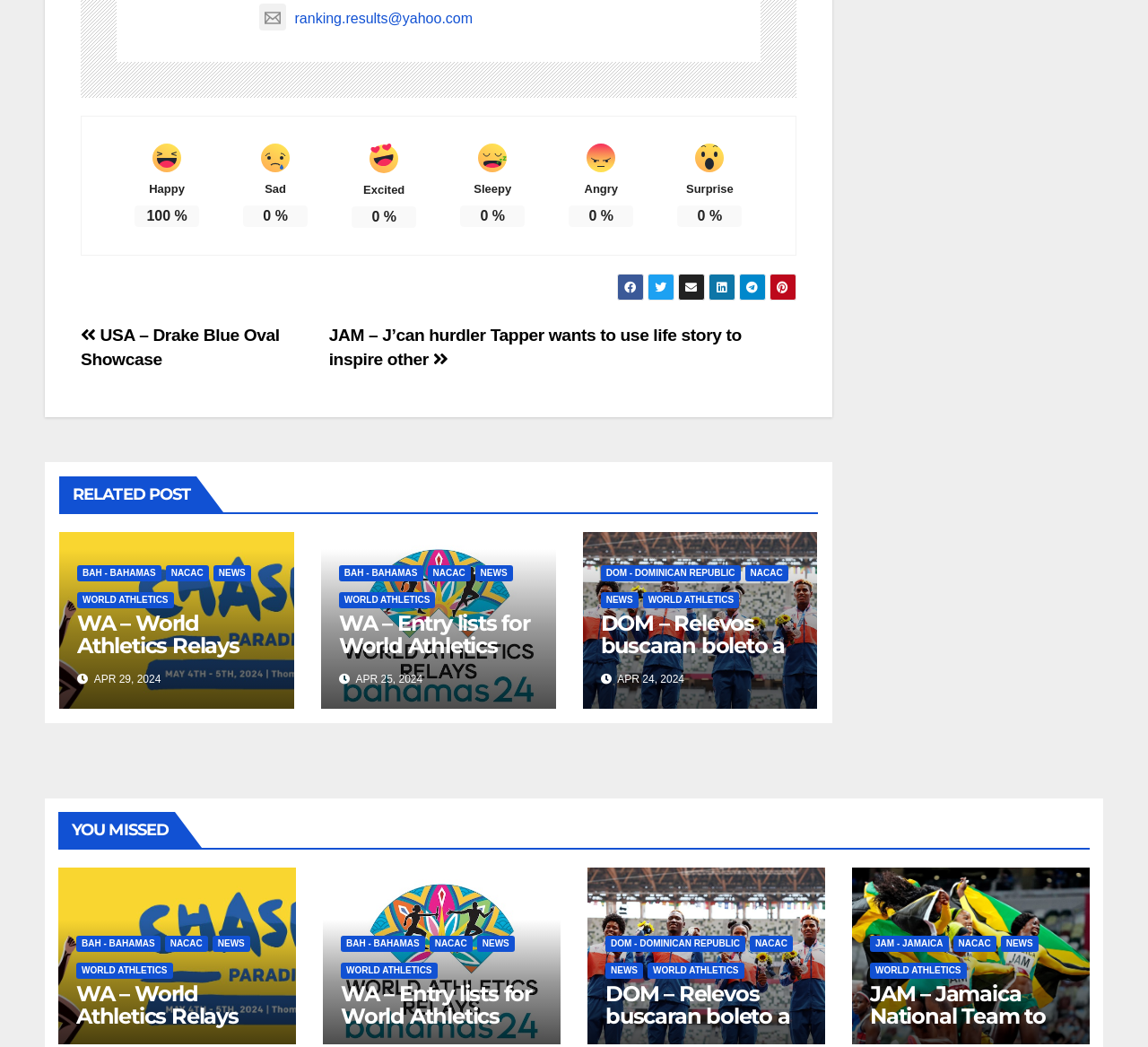Find the bounding box coordinates of the area to click in order to follow the instruction: "Click the 'WA – World Athletics Relays Bahamas 2024' link".

[0.067, 0.583, 0.208, 0.65]